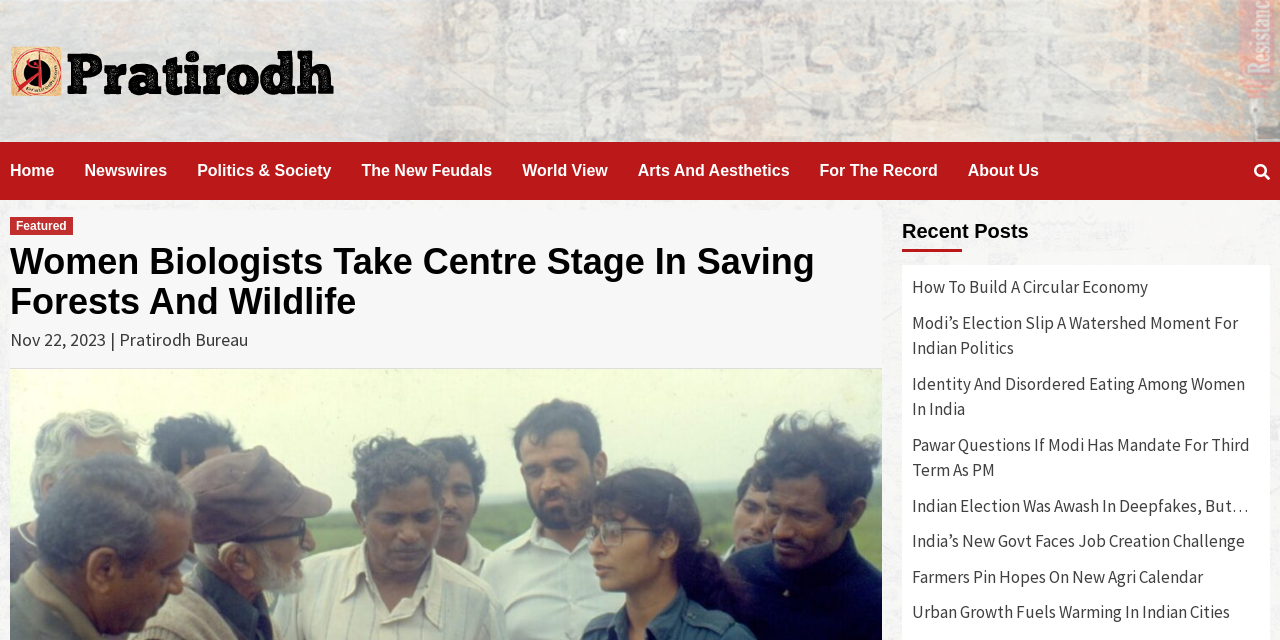Explain the features and main sections of the webpage comprehensively.

This webpage is a Hindi news website, Pratirodh, featuring the latest news, breaking news, and articles on various topics. At the top, there is a logo and a link to the website's homepage, accompanied by a navigation menu with links to different sections such as Newswires, Politics & Society, World View, and more.

Below the navigation menu, there is a prominent article with a heading "Women Biologists Take Centre Stage In Saving Forests And Wildlife" and a subheading "Nov 22, 2023 | Pratirodh Bureau". This article takes up a significant portion of the page.

To the right of the main article, there is a section titled "Recent Posts" with a list of links to other news articles, including "How To Build A Circular Economy", "Modi’s Election Slip A Watershed Moment For Indian Politics", and several others. These links are arranged vertically, with the most recent posts at the top.

There are no images on the page apart from the logo of the website, which is placed at the top. The overall layout is organized, with clear headings and concise text, making it easy to navigate and read.